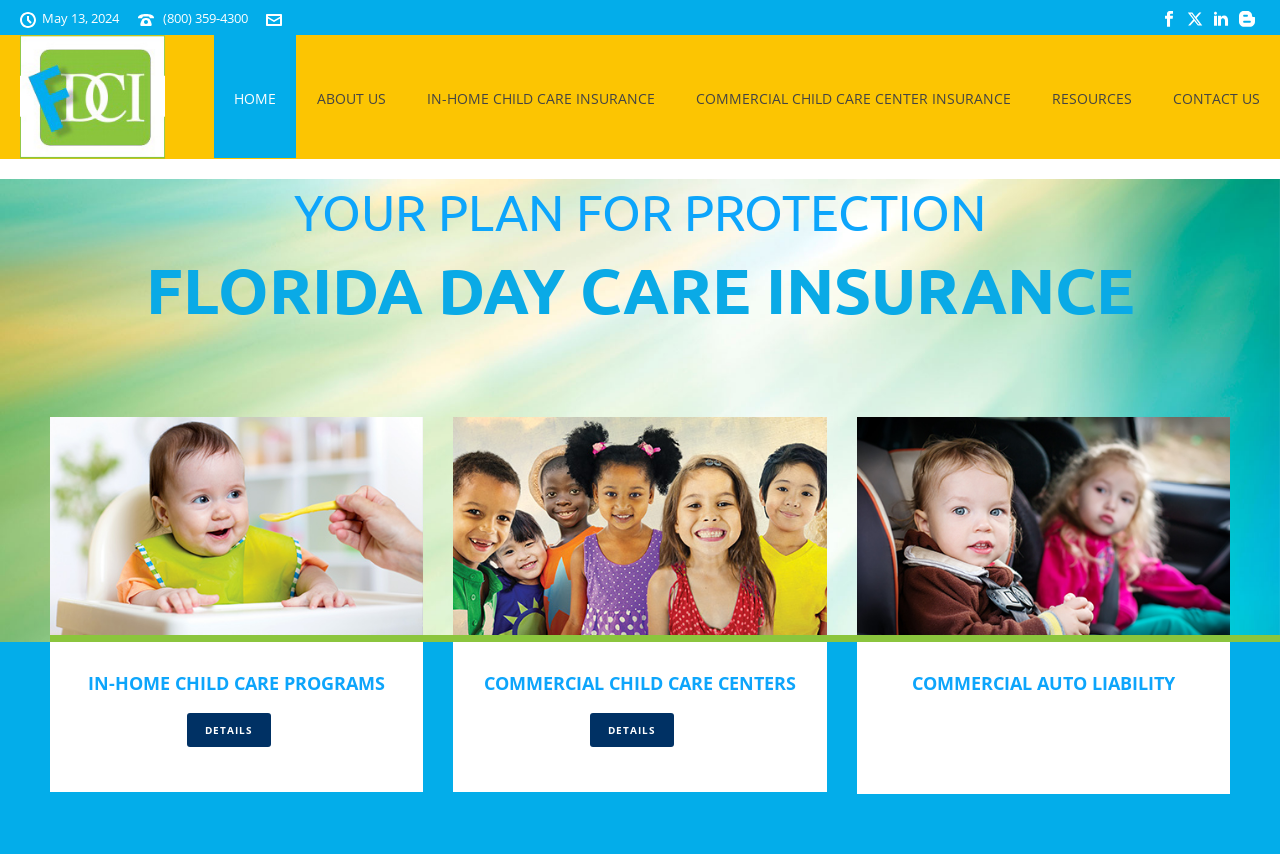How many 'DETAILS' links are there?
Please answer the question with a detailed and comprehensive explanation.

There are two 'DETAILS' links on the webpage, one corresponding to In-Home Child Care Programs and the other corresponding to Commercial Child Care Centers.